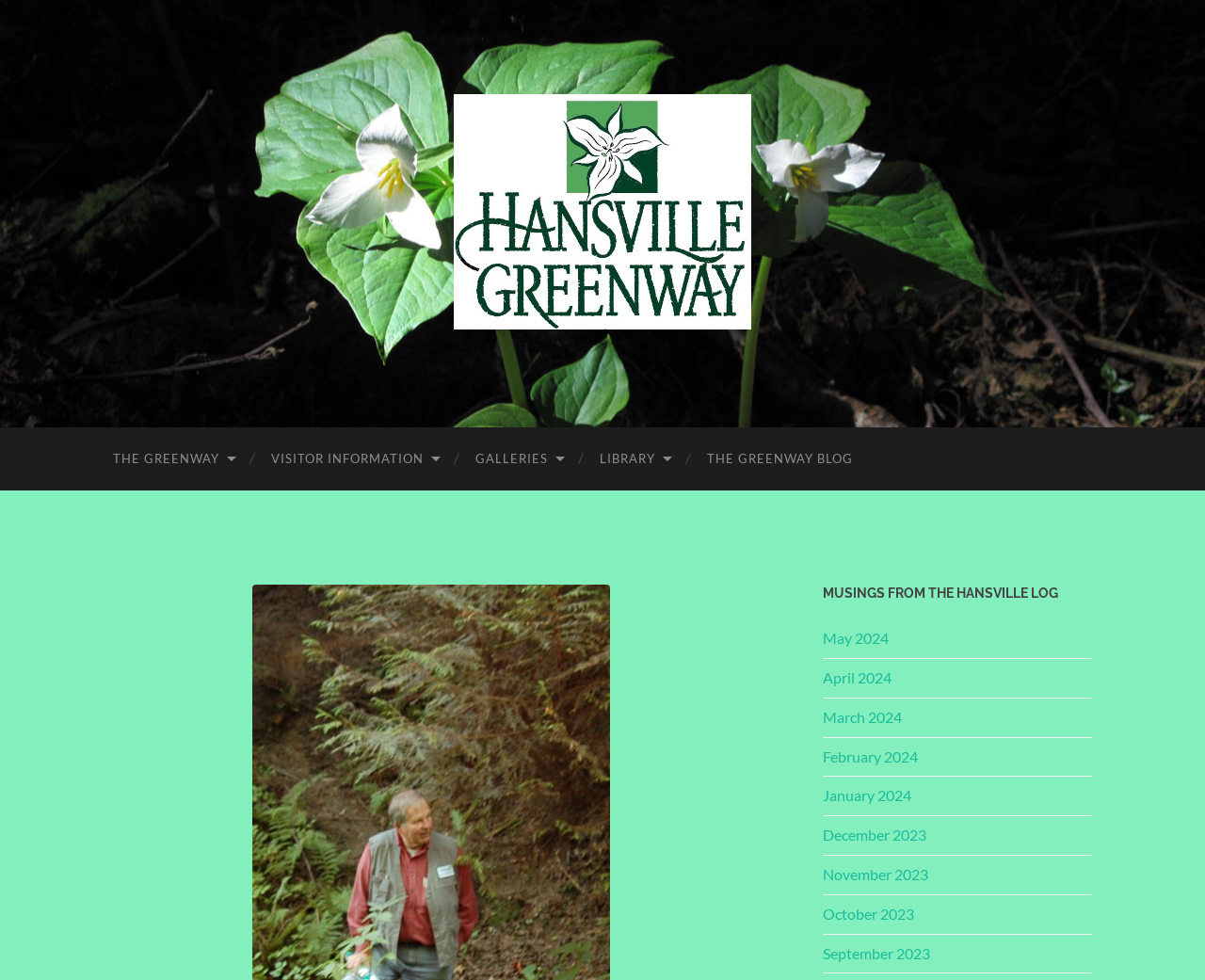How many links are in the top navigation bar?
Based on the image, give a concise answer in the form of a single word or short phrase.

5